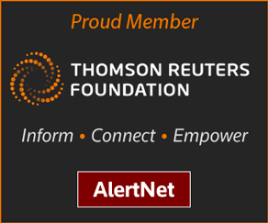What is the name of the network focused on humanitarian news?
Please look at the screenshot and answer in one word or a short phrase.

AlertNet